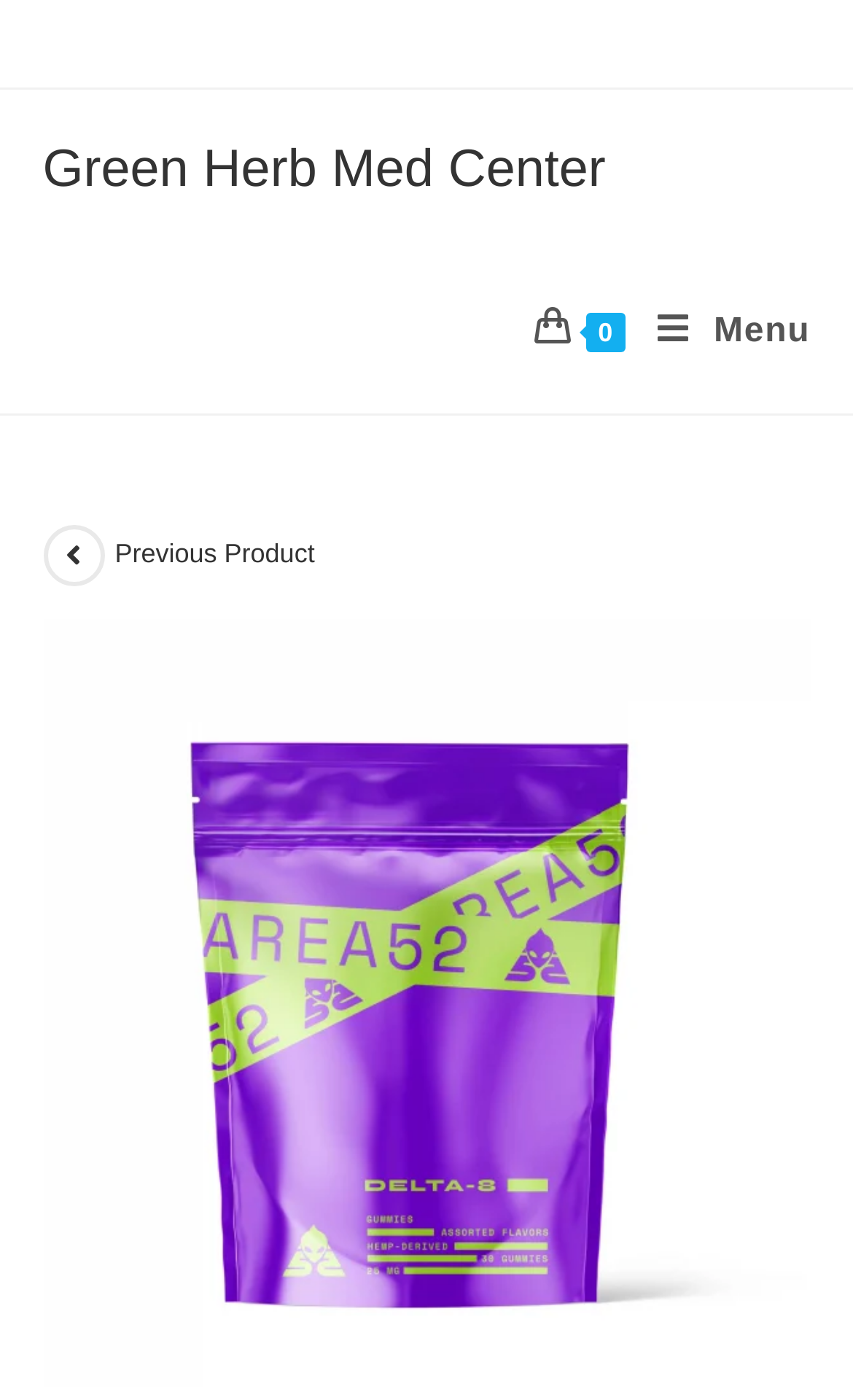Using the information from the screenshot, answer the following question thoroughly:
What is the name of the website?

I inferred this from the link element 'Green Herb Med Center' with bounding box coordinates [0.05, 0.101, 0.71, 0.143], which suggests it is the website's name.